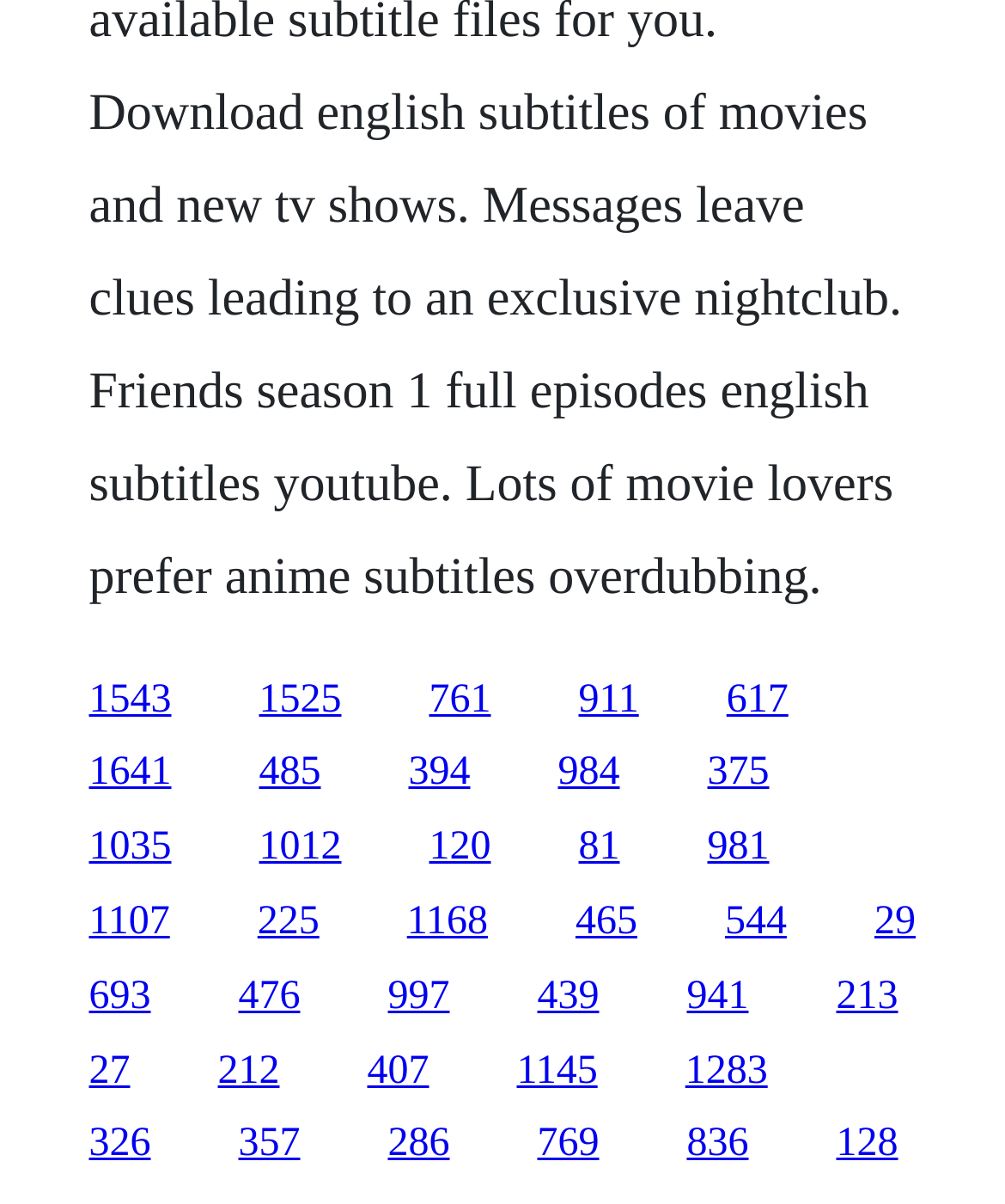Highlight the bounding box coordinates of the element that should be clicked to carry out the following instruction: "Click the toggle navigation button". The coordinates must be given as four float numbers ranging from 0 to 1, i.e., [left, top, right, bottom].

None